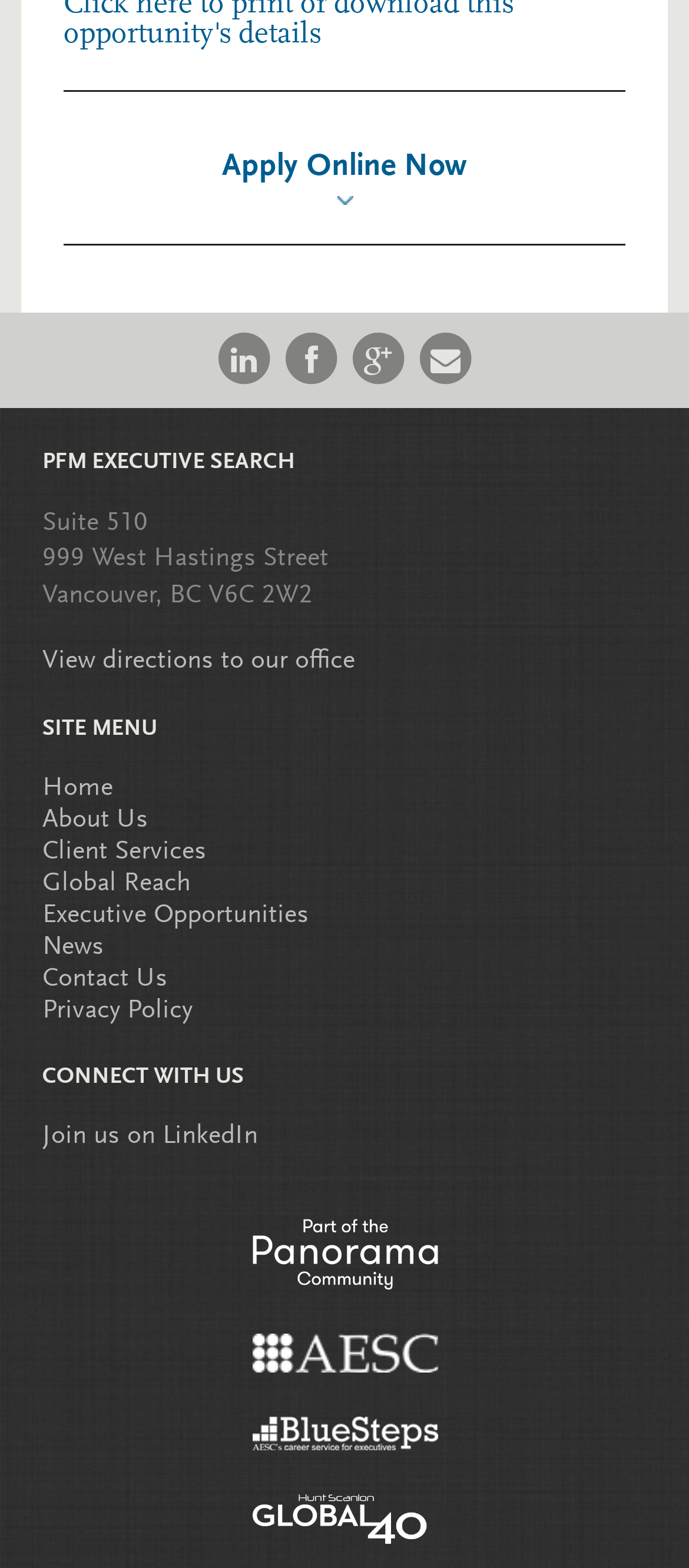Please give a succinct answer to the question in one word or phrase:
How many social media links are there?

4